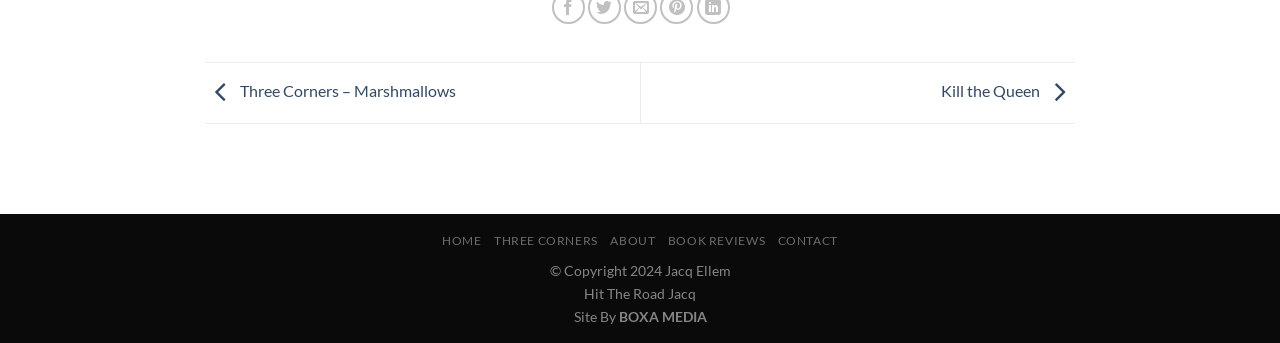Locate the bounding box coordinates of the clickable region necessary to complete the following instruction: "check book reviews". Provide the coordinates in the format of four float numbers between 0 and 1, i.e., [left, top, right, bottom].

[0.522, 0.68, 0.598, 0.724]